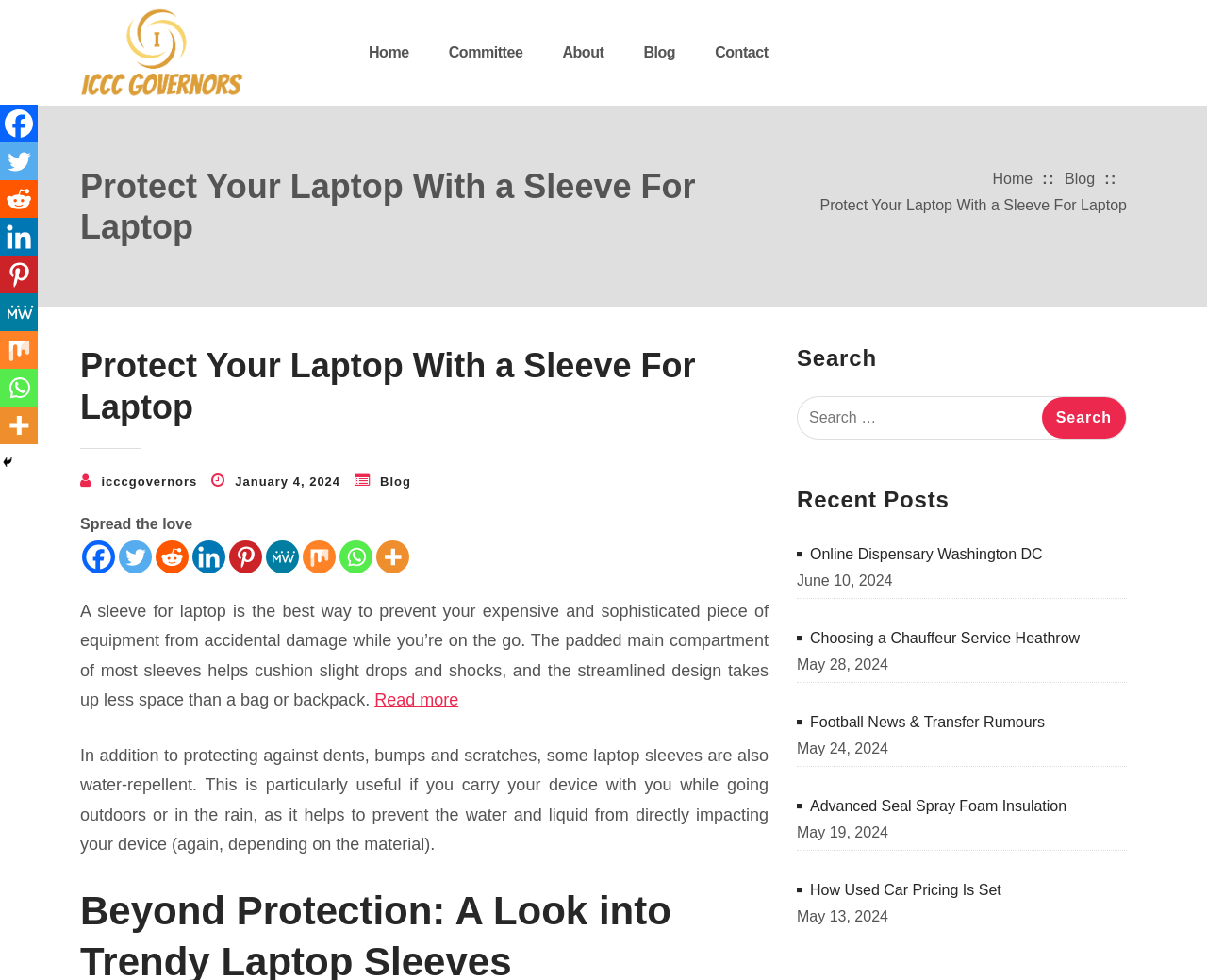Determine the bounding box coordinates for the clickable element to execute this instruction: "Click on the 'Home' link". Provide the coordinates as four float numbers between 0 and 1, i.e., [left, top, right, bottom].

[0.29, 0.015, 0.354, 0.092]